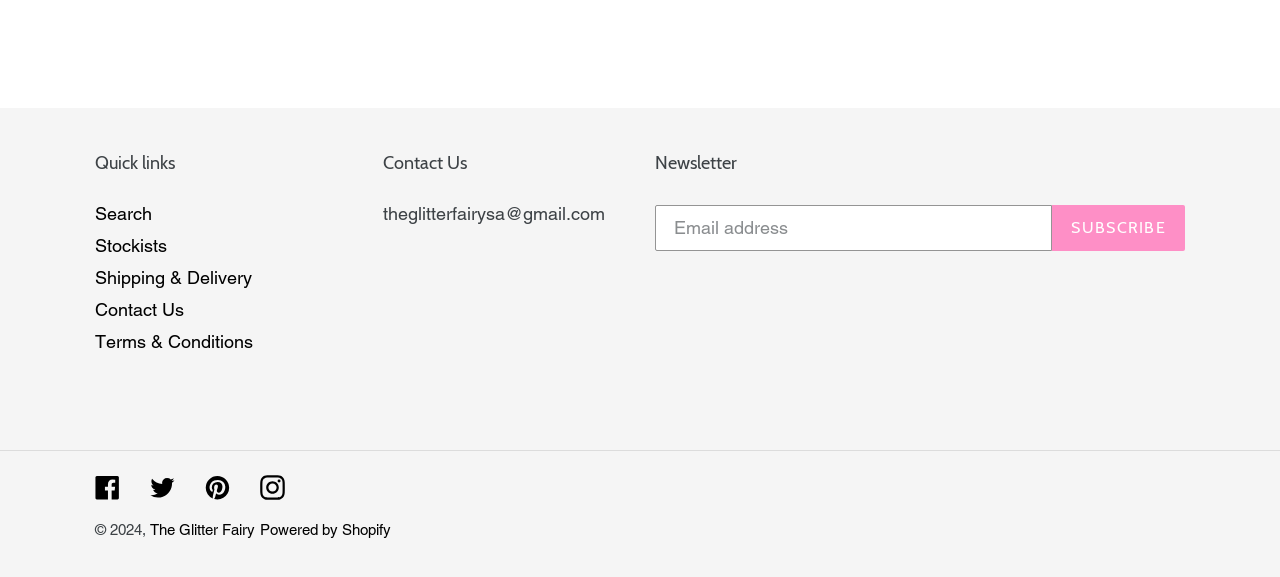Pinpoint the bounding box coordinates of the area that should be clicked to complete the following instruction: "Subscribe to the newsletter". The coordinates must be given as four float numbers between 0 and 1, i.e., [left, top, right, bottom].

[0.822, 0.355, 0.926, 0.435]